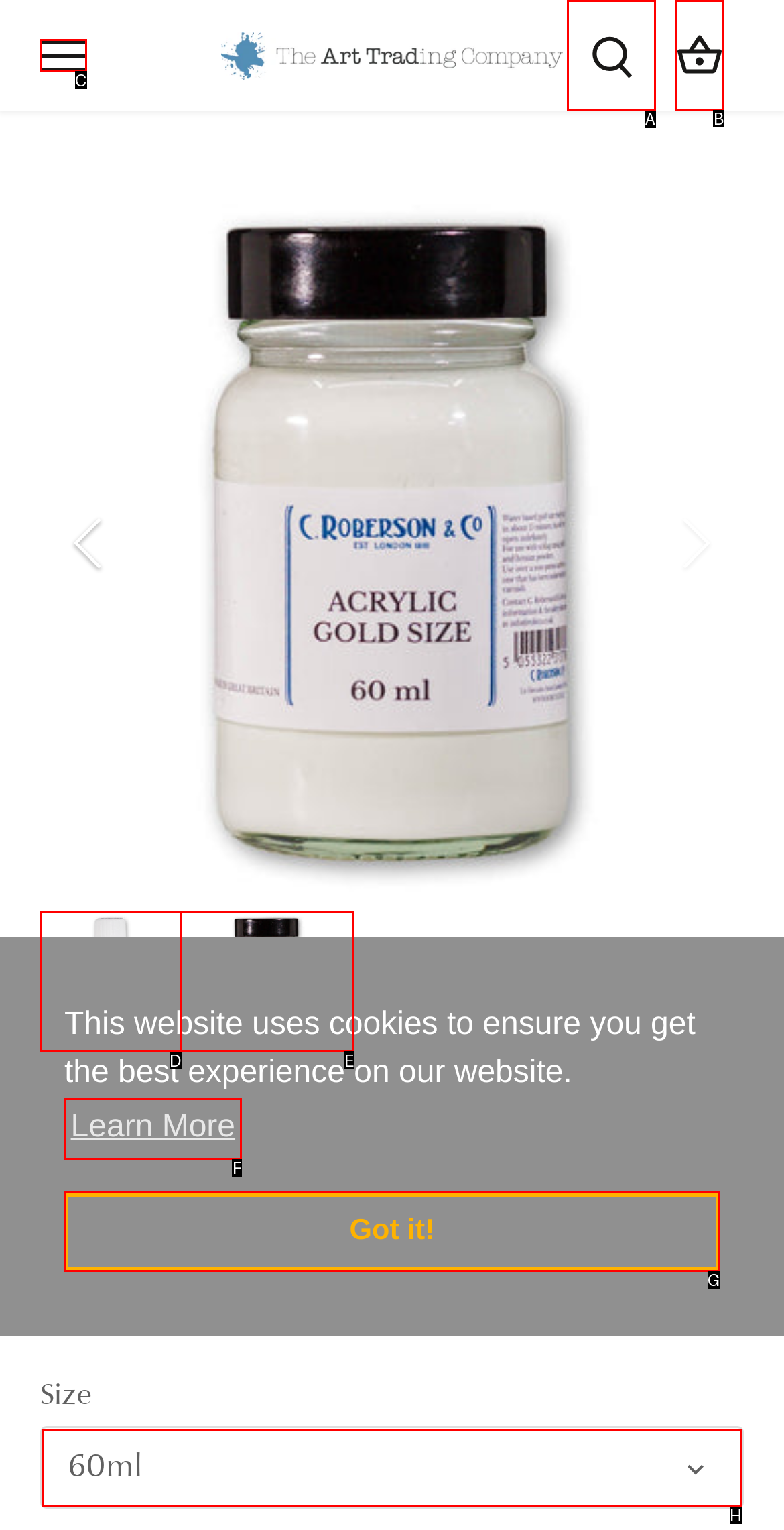Tell me the letter of the UI element to click in order to accomplish the following task: Input your email
Answer with the letter of the chosen option from the given choices directly.

None